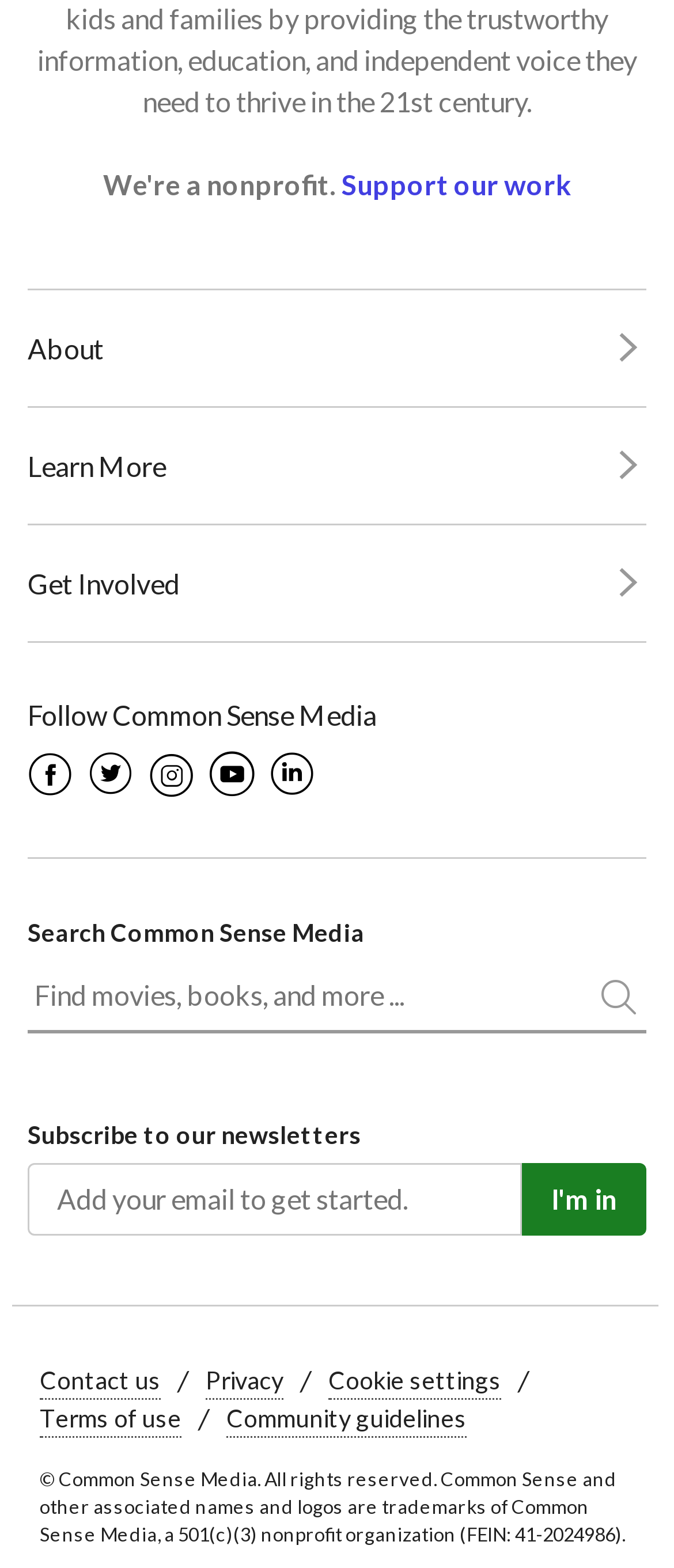Determine the bounding box coordinates for the element that should be clicked to follow this instruction: "Contact us". The coordinates should be given as four float numbers between 0 and 1, in the format [left, top, right, bottom].

[0.059, 0.871, 0.238, 0.893]